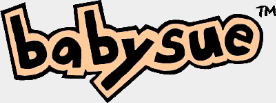What does the trademark symbol signify?
From the image, provide a succinct answer in one word or a short phrase.

protected brand